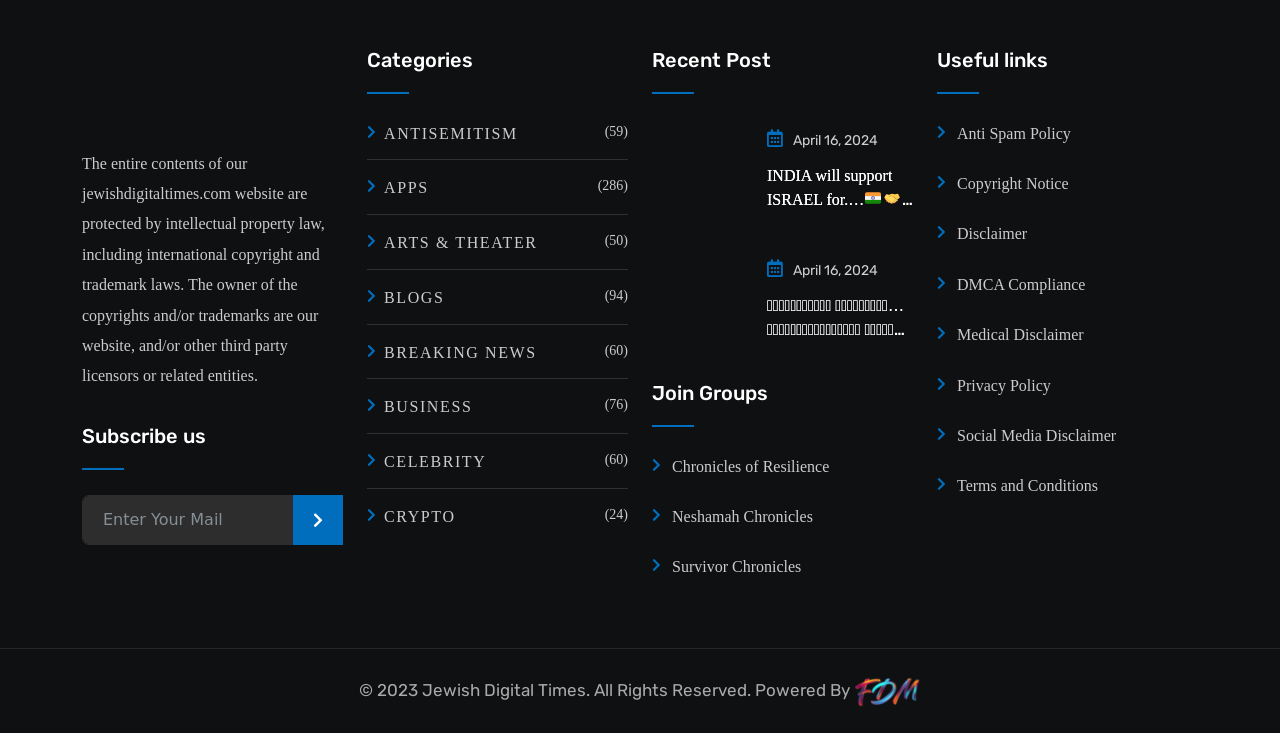Find the bounding box coordinates for the UI element that matches this description: "BUSINESS (76)".

[0.287, 0.535, 0.491, 0.591]